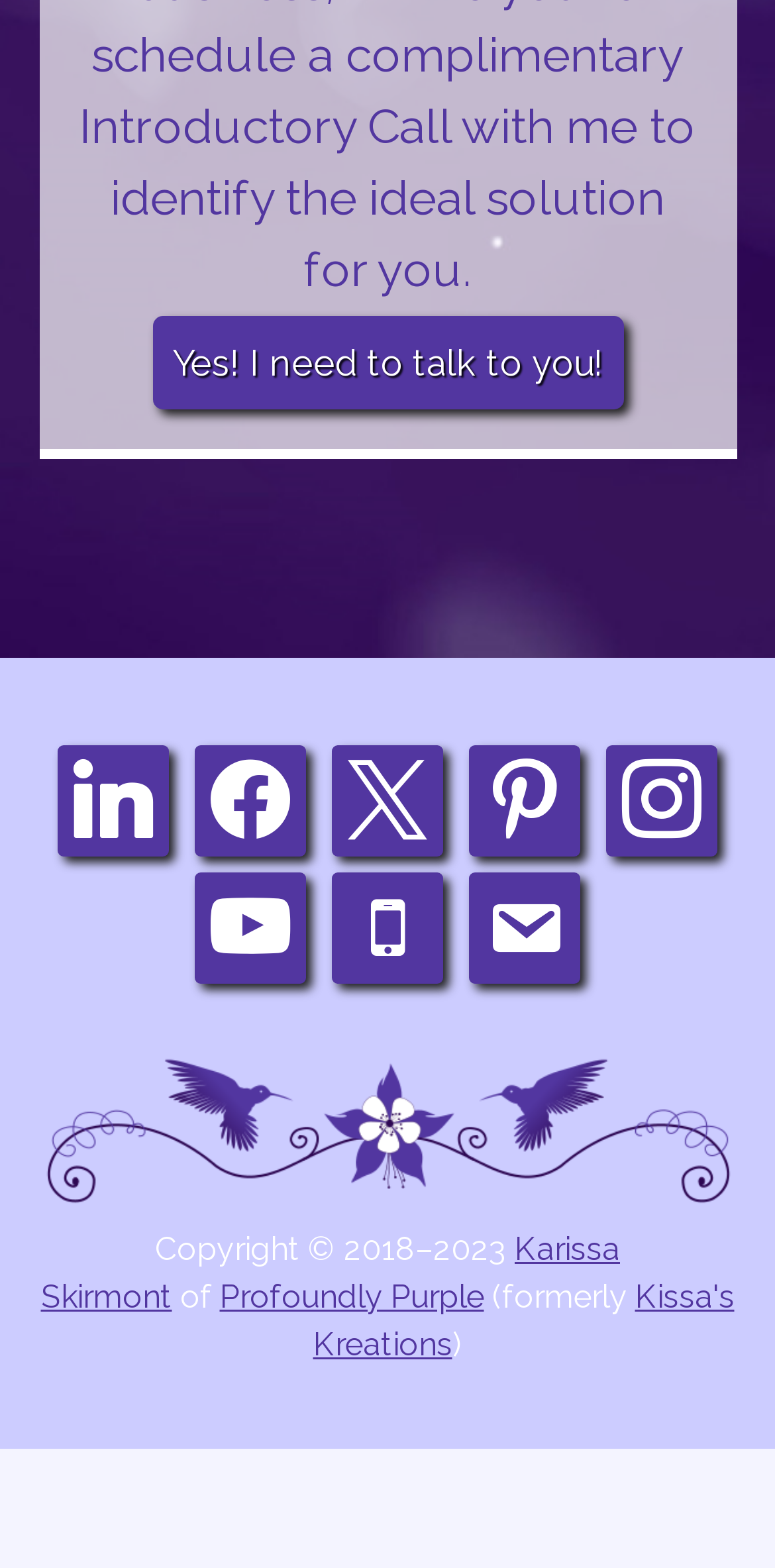What is the former name of 'Profoundly Purple'?
Look at the screenshot and respond with one word or a short phrase.

Kissa's Kreations